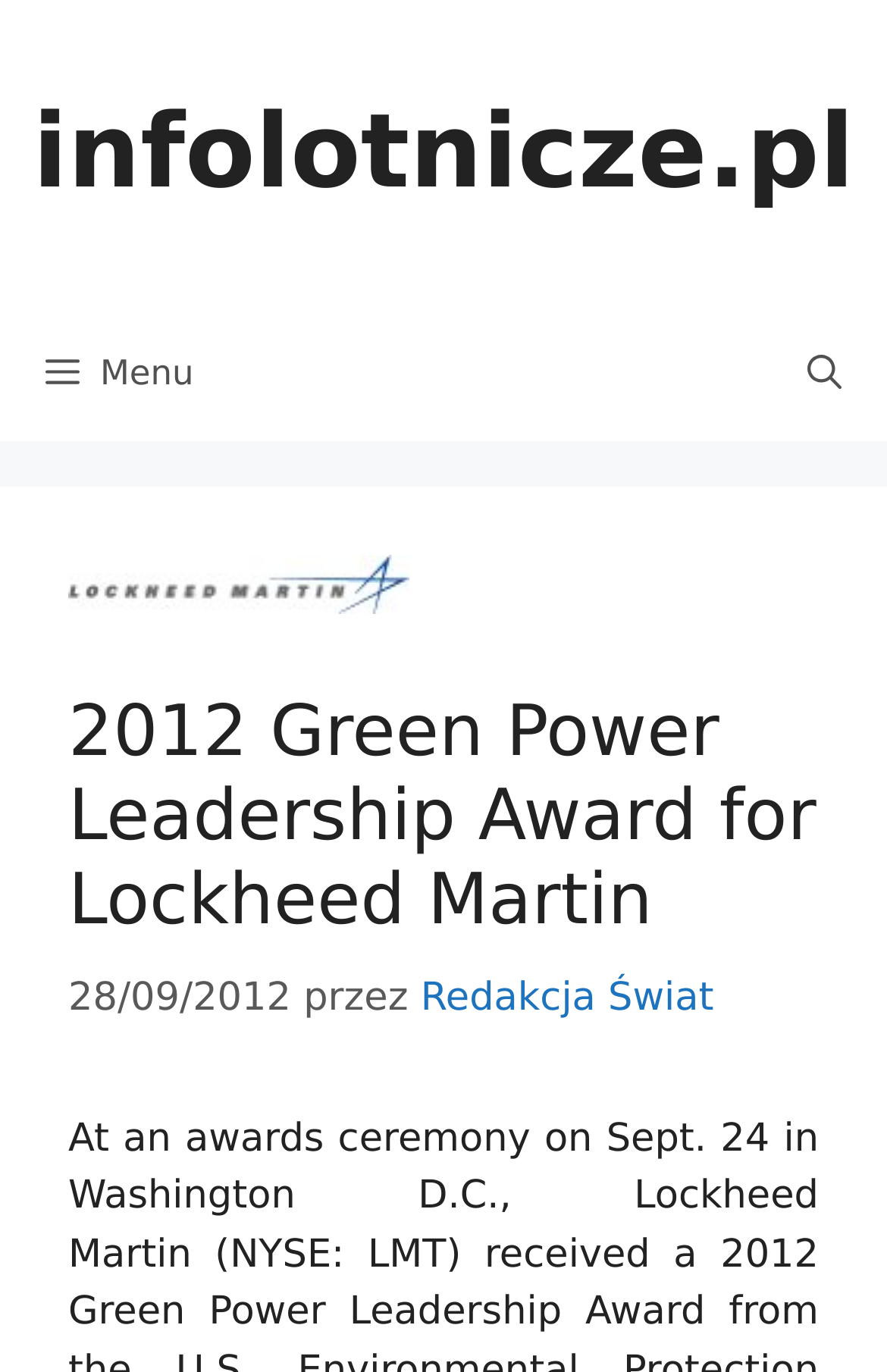Given the webpage screenshot, identify the bounding box of the UI element that matches this description: "Redakcja Świat".

[0.474, 0.711, 0.805, 0.744]